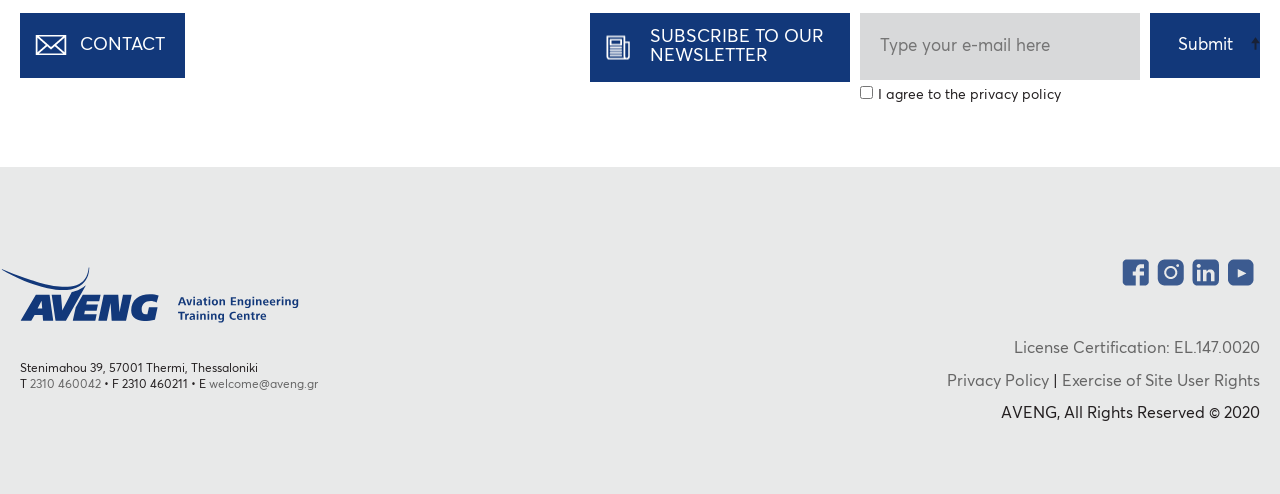Find the bounding box coordinates of the clickable area required to complete the following action: "Click the Submit button".

[0.898, 0.026, 0.984, 0.157]